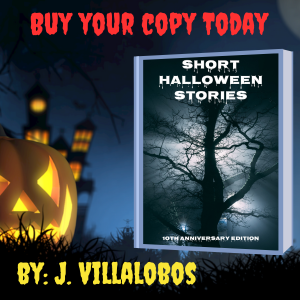What is the edition of the book?
Carefully analyze the image and provide a detailed answer to the question.

The edition of the book is mentioned on the cover, which is showcased in the image. The phrase '10th Anniversary Edition' is written below the title, indicating that this is a special edition of the book.